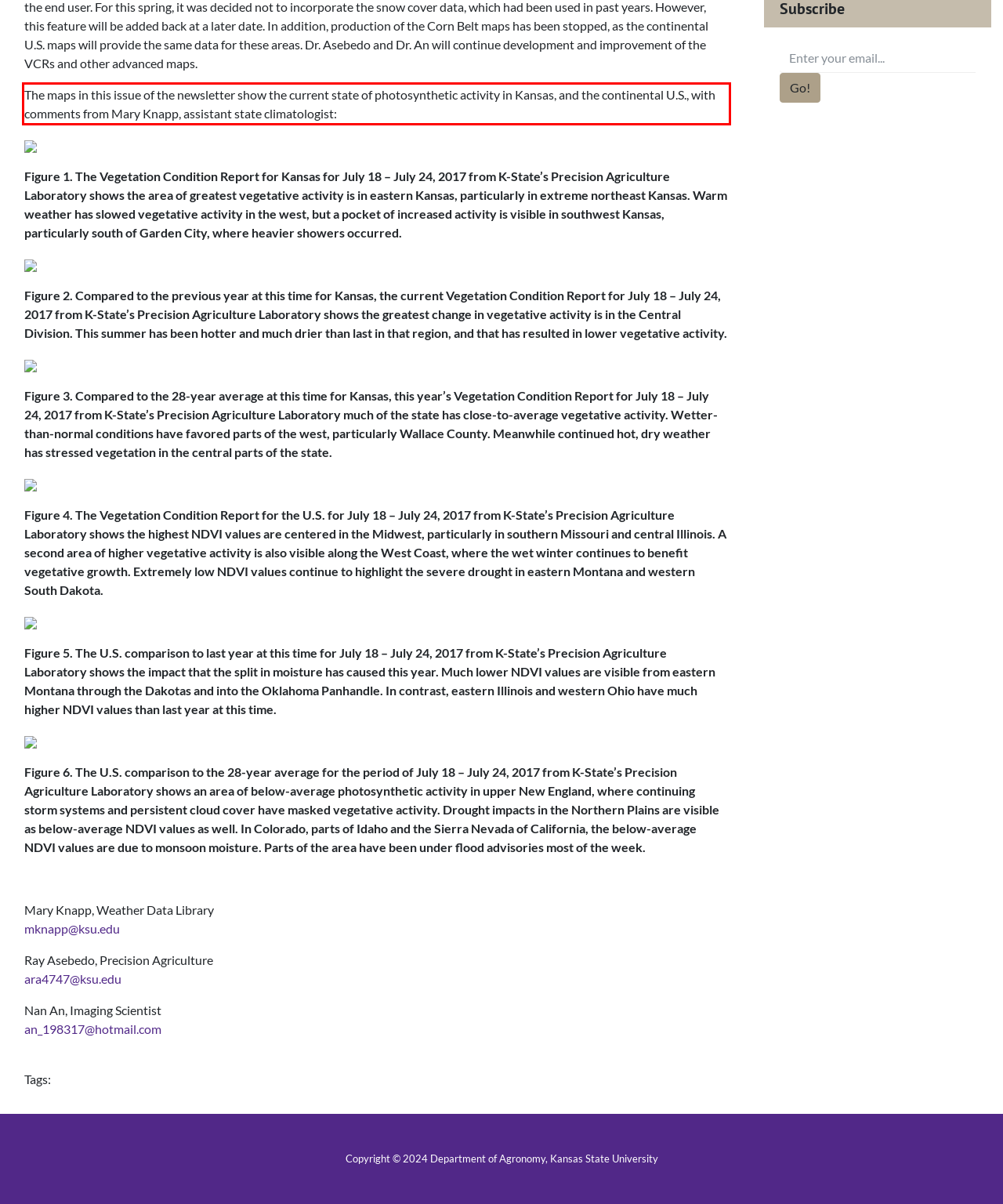Analyze the red bounding box in the provided webpage screenshot and generate the text content contained within.

The maps in this issue of the newsletter show the current state of photosynthetic activity in Kansas, and the continental U.S., with comments from Mary Knapp, assistant state climatologist: